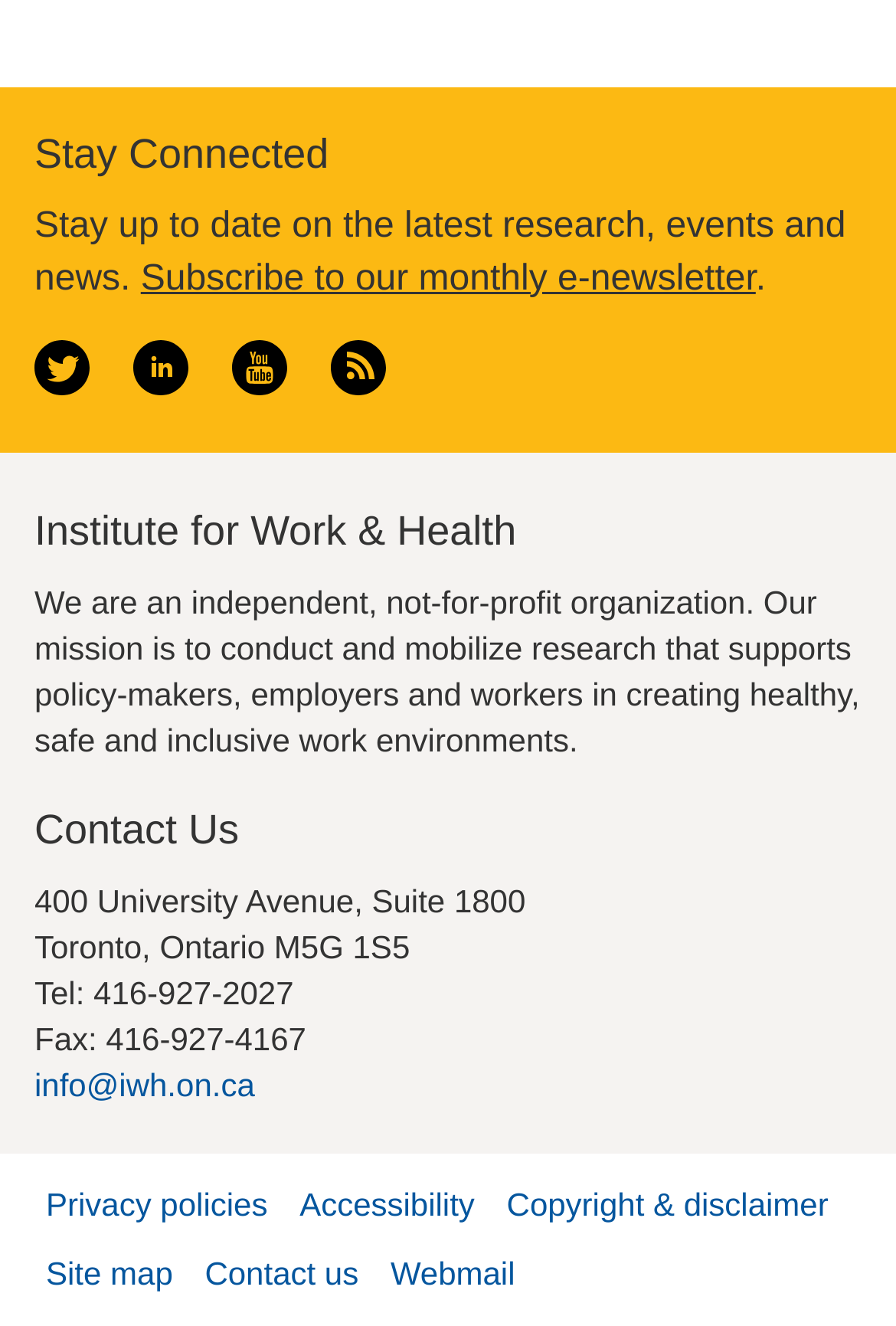What is the phone number of the Institute for Work & Health?
Give a detailed response to the question by analyzing the screenshot.

The phone number of the Institute for Work & Health is 416-927-2027, as stated in the StaticText element with ID 285.